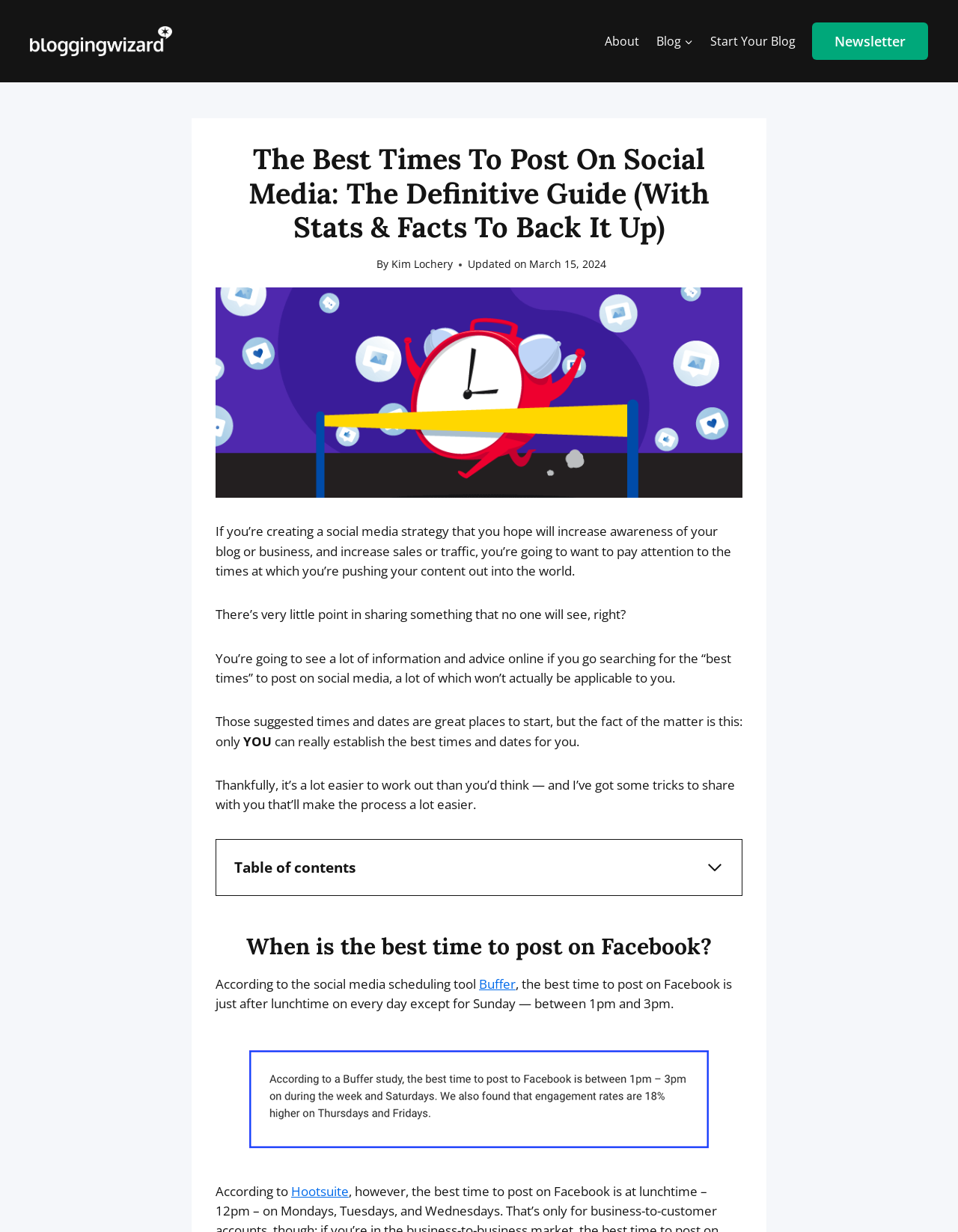Could you locate the bounding box coordinates for the section that should be clicked to accomplish this task: "Click the 'Expand Table of Contents' button".

[0.737, 0.697, 0.755, 0.711]